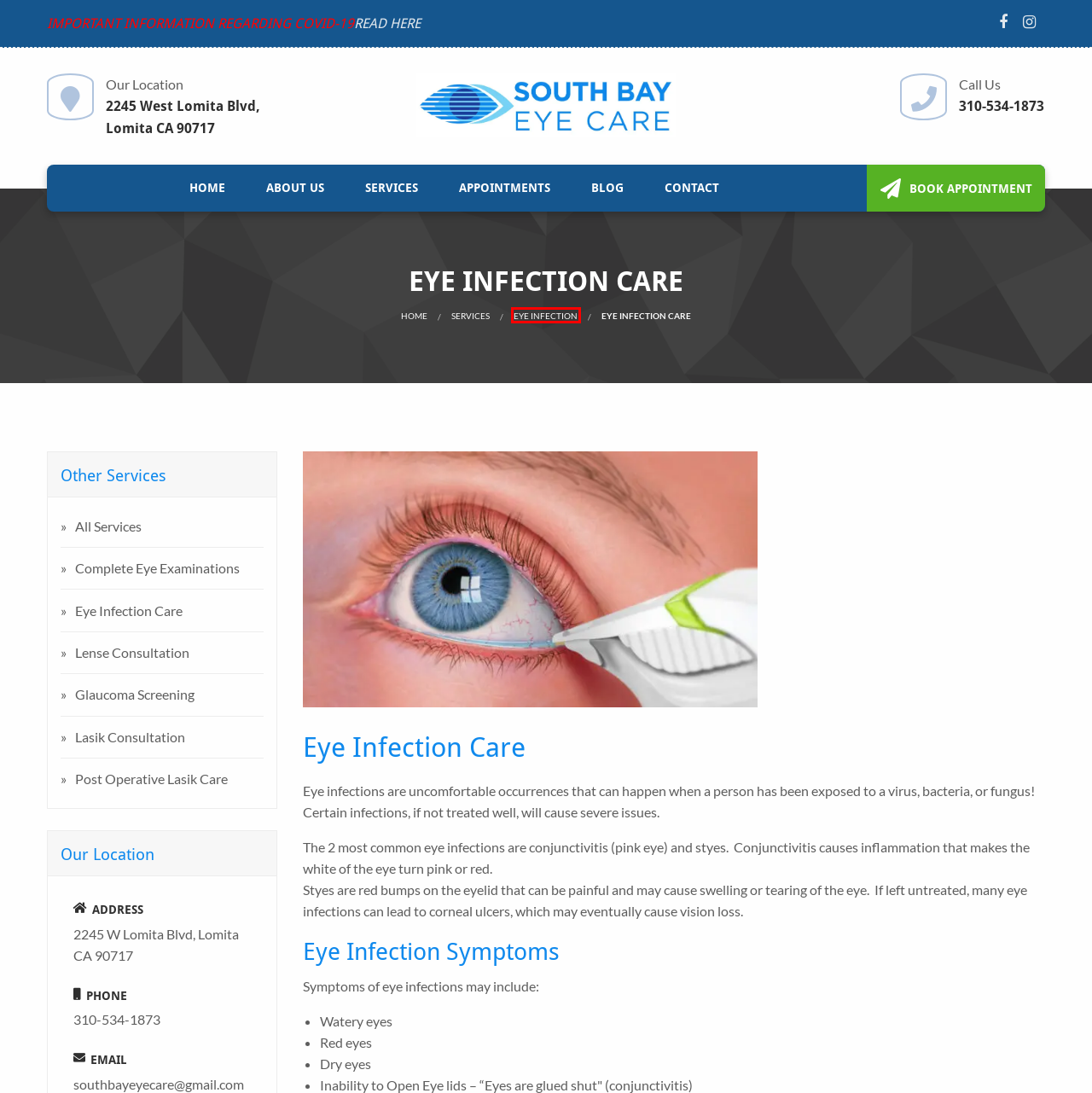Given a webpage screenshot with a UI element marked by a red bounding box, choose the description that best corresponds to the new webpage that will appear after clicking the element. The candidates are:
A. Post Operative Lasik Care - South Bay Eye Care
B. Personalized Vision Care & Treatment - Zen Ni Su, O.D. - South Bay Eye Care
C. About Us - South Bay Eye Care
D. Services Archive - South Bay Eye Care
E. Glaucoma Screening - South Bay Eye Care
F. Covid-19 and South Bay Eye Care - South Bay Eye Care
G. Our Services - South Bay Eye Care
H. Eye Infection Archives - South Bay Eye Care

H